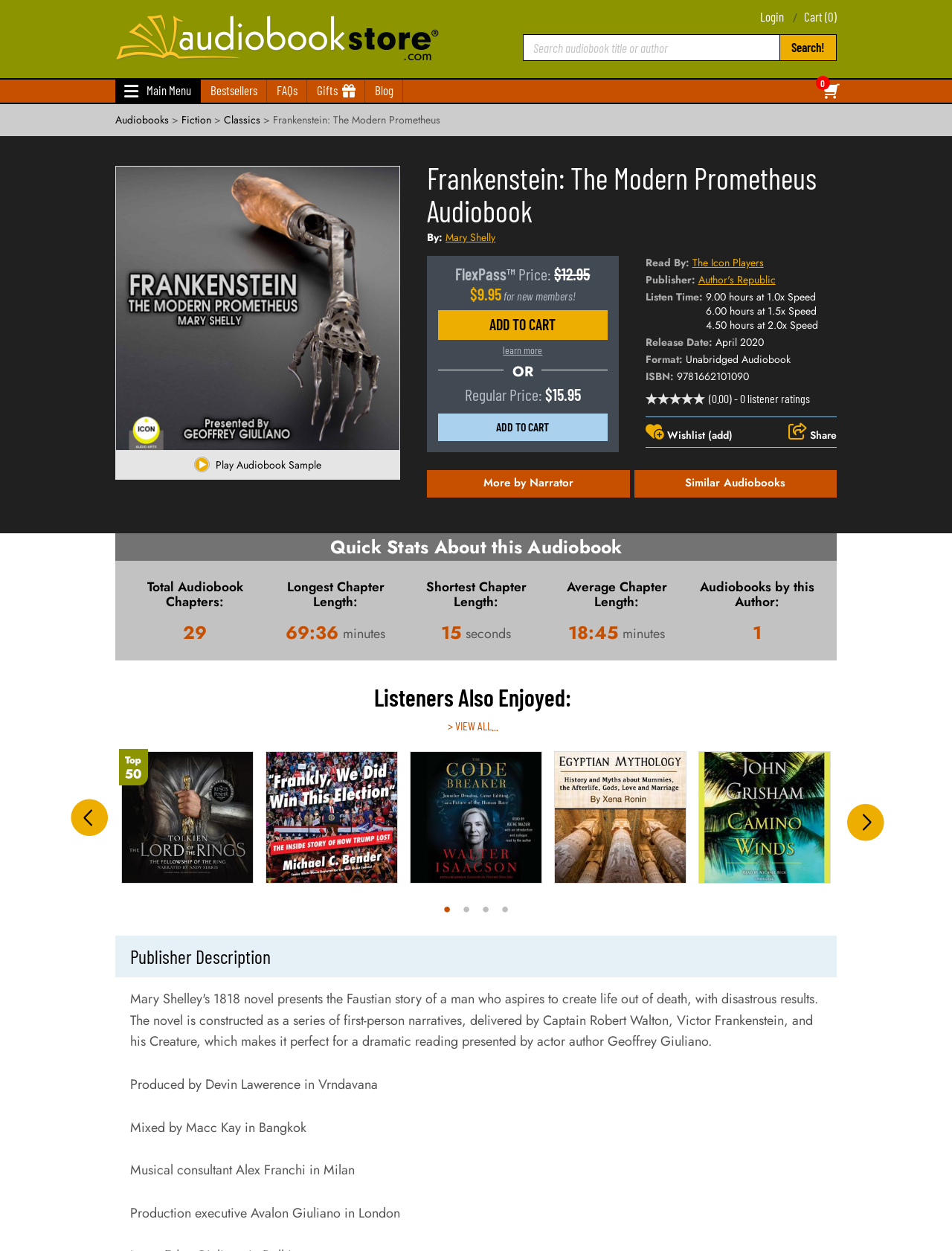Please find the bounding box coordinates of the element that needs to be clicked to perform the following instruction: "Listen to the audiobook sample". The bounding box coordinates should be four float numbers between 0 and 1, represented as [left, top, right, bottom].

[0.227, 0.366, 0.338, 0.378]